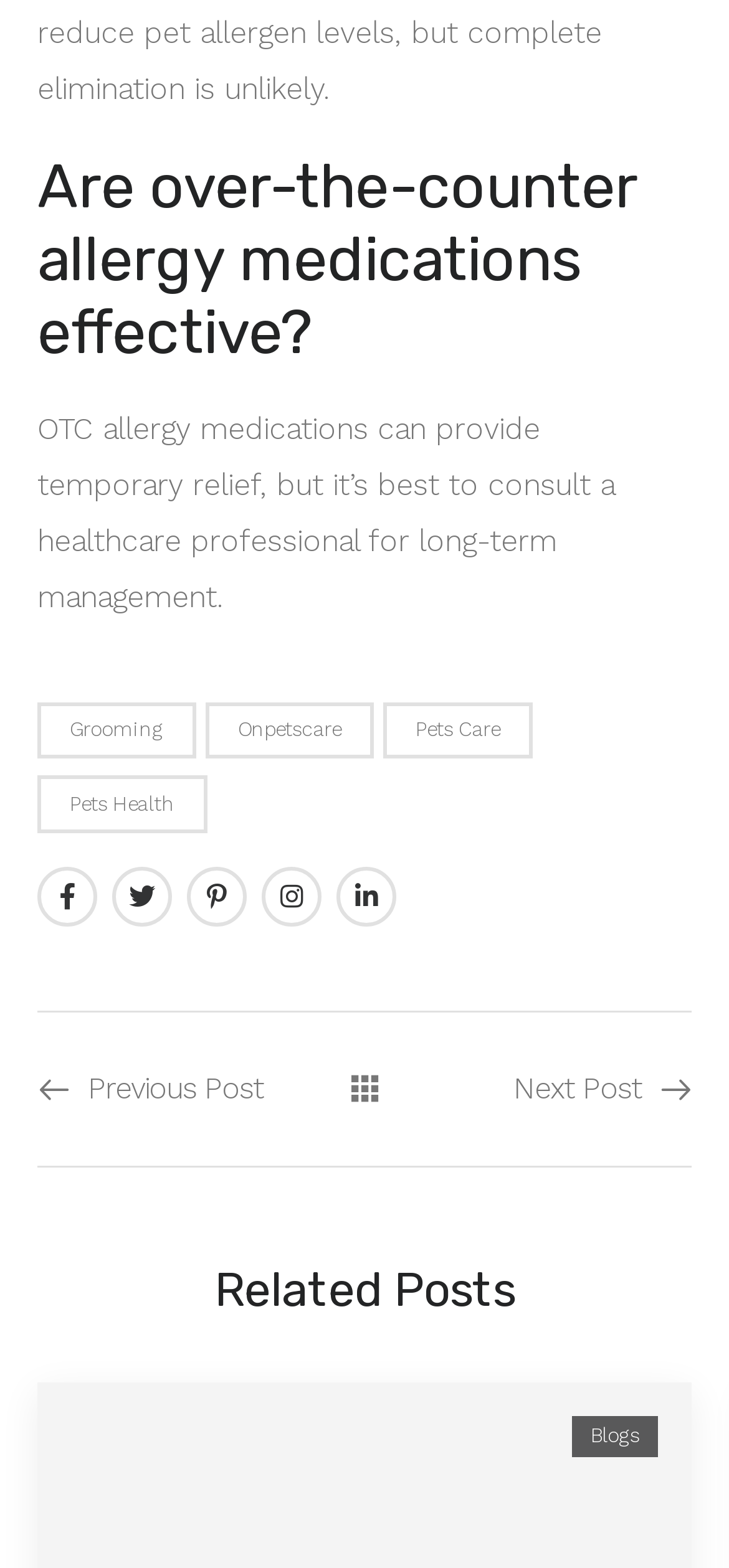Can you give a detailed response to the following question using the information from the image? How many links are present in the navigation section?

The navigation section has two links, 'Previous Post' and 'Next Post', which are used for navigating between posts.